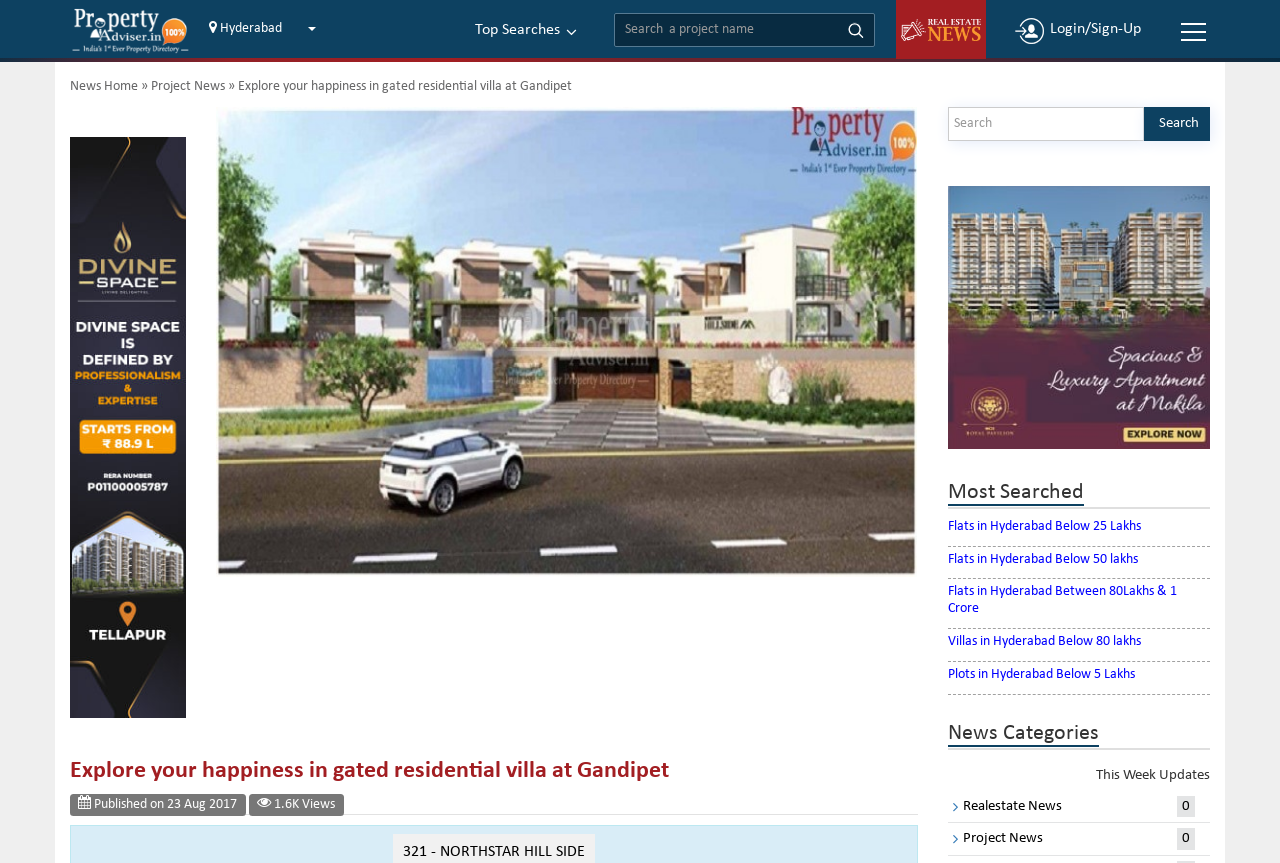Using the provided element description "View All Service Areas", determine the bounding box coordinates of the UI element.

None